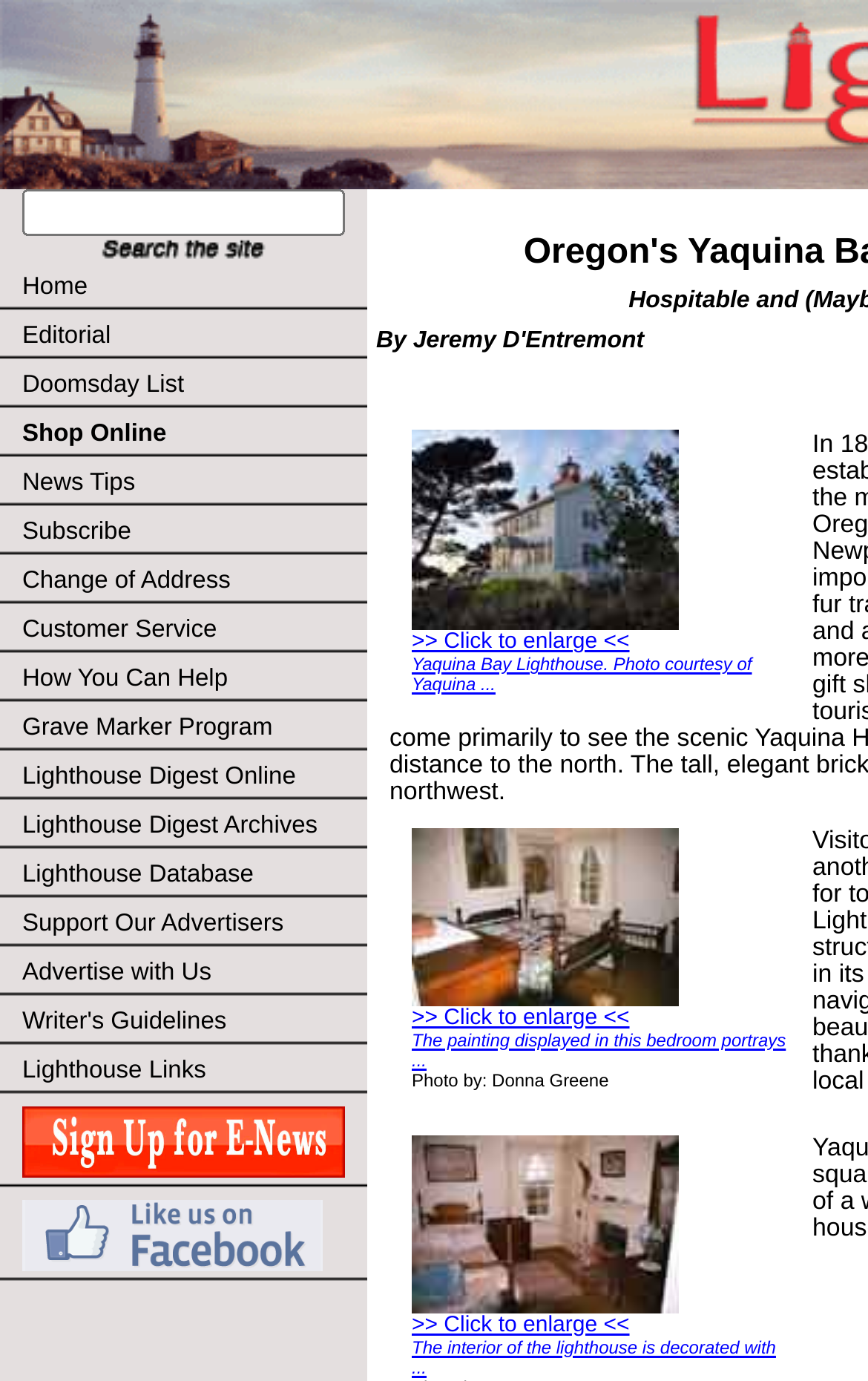What is the purpose of the search box?
Deliver a detailed and extensive answer to the question.

The search box is located at the top of the webpage, and it has a button labeled 'Search'. This suggests that the purpose of the search box is to allow users to search the website for specific content.